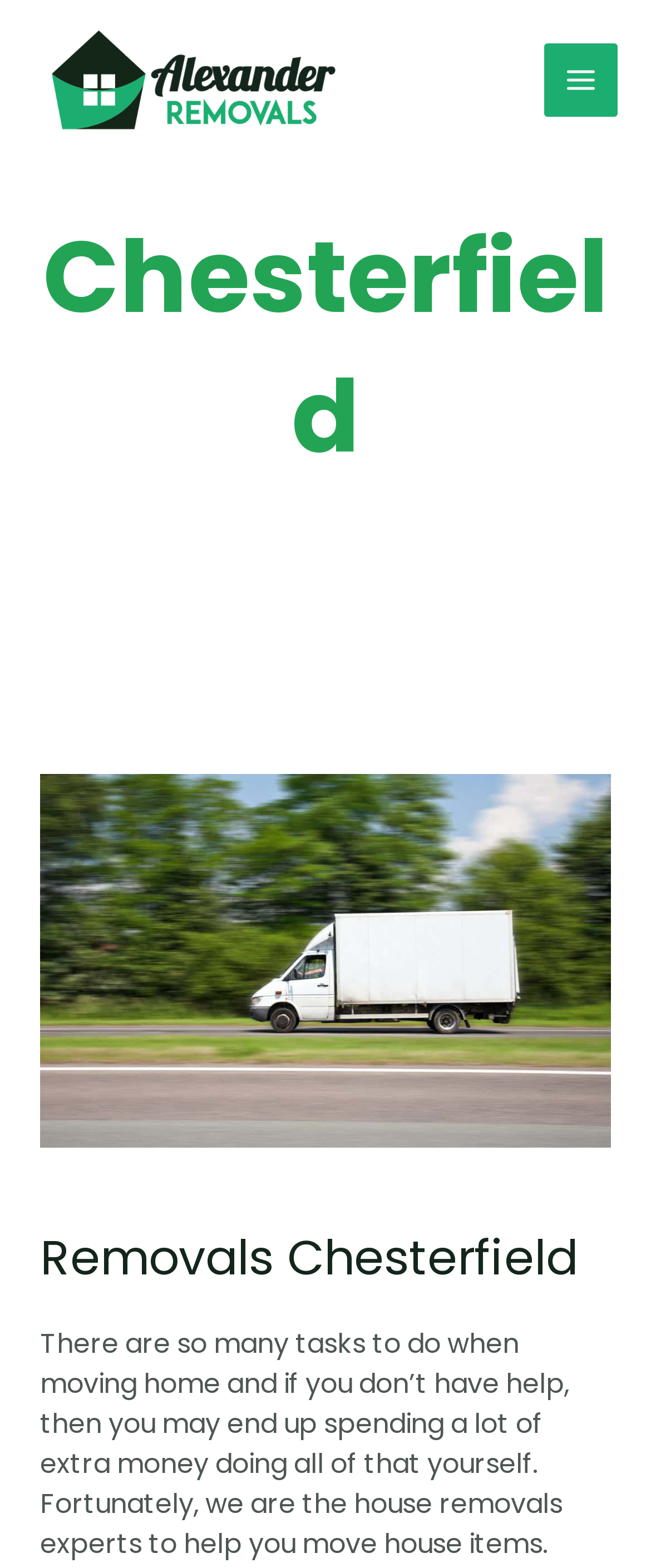What is the theme of the image at the bottom?
Based on the screenshot, answer the question with a single word or phrase.

About us